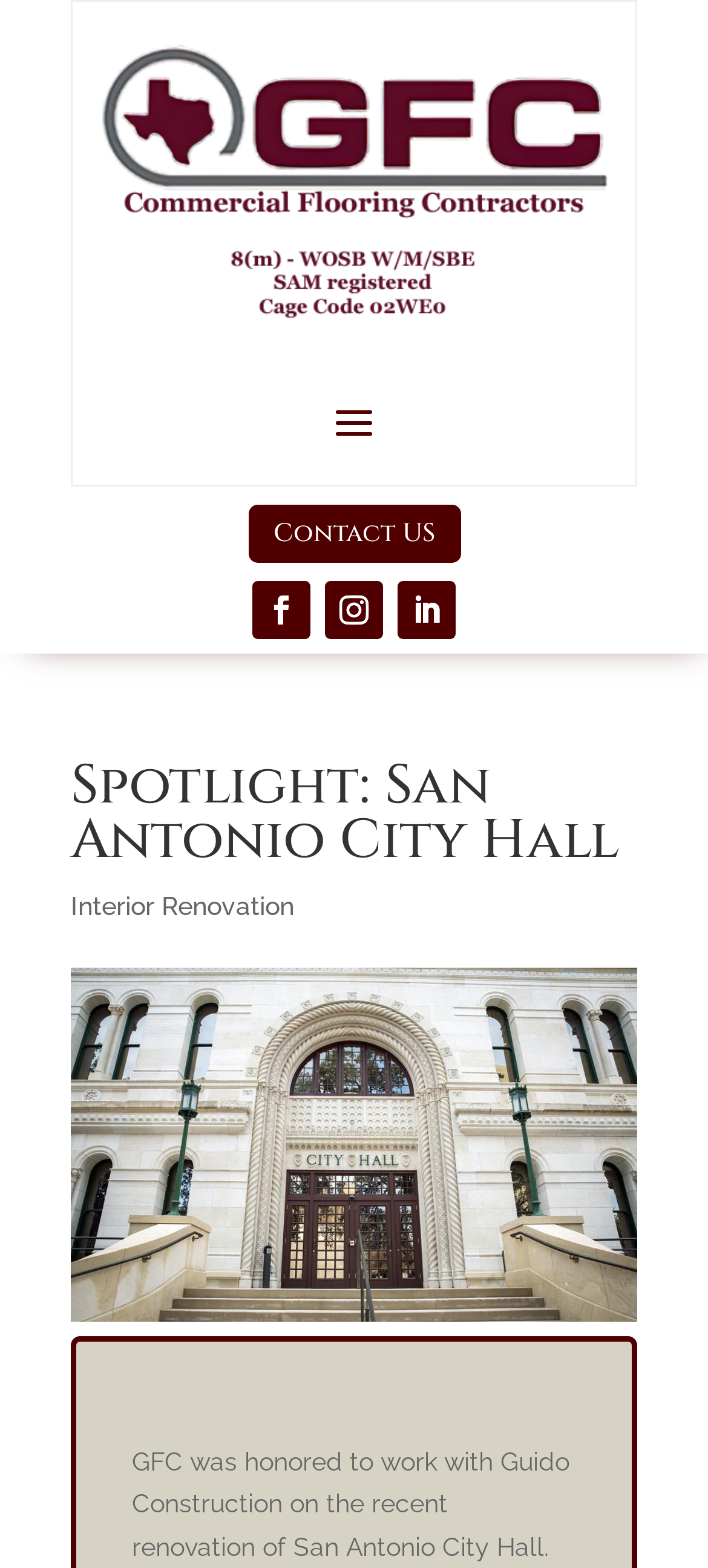Identify the bounding box for the UI element described as: "Contact US". The coordinates should be four float numbers between 0 and 1, i.e., [left, top, right, bottom].

[0.35, 0.322, 0.65, 0.359]